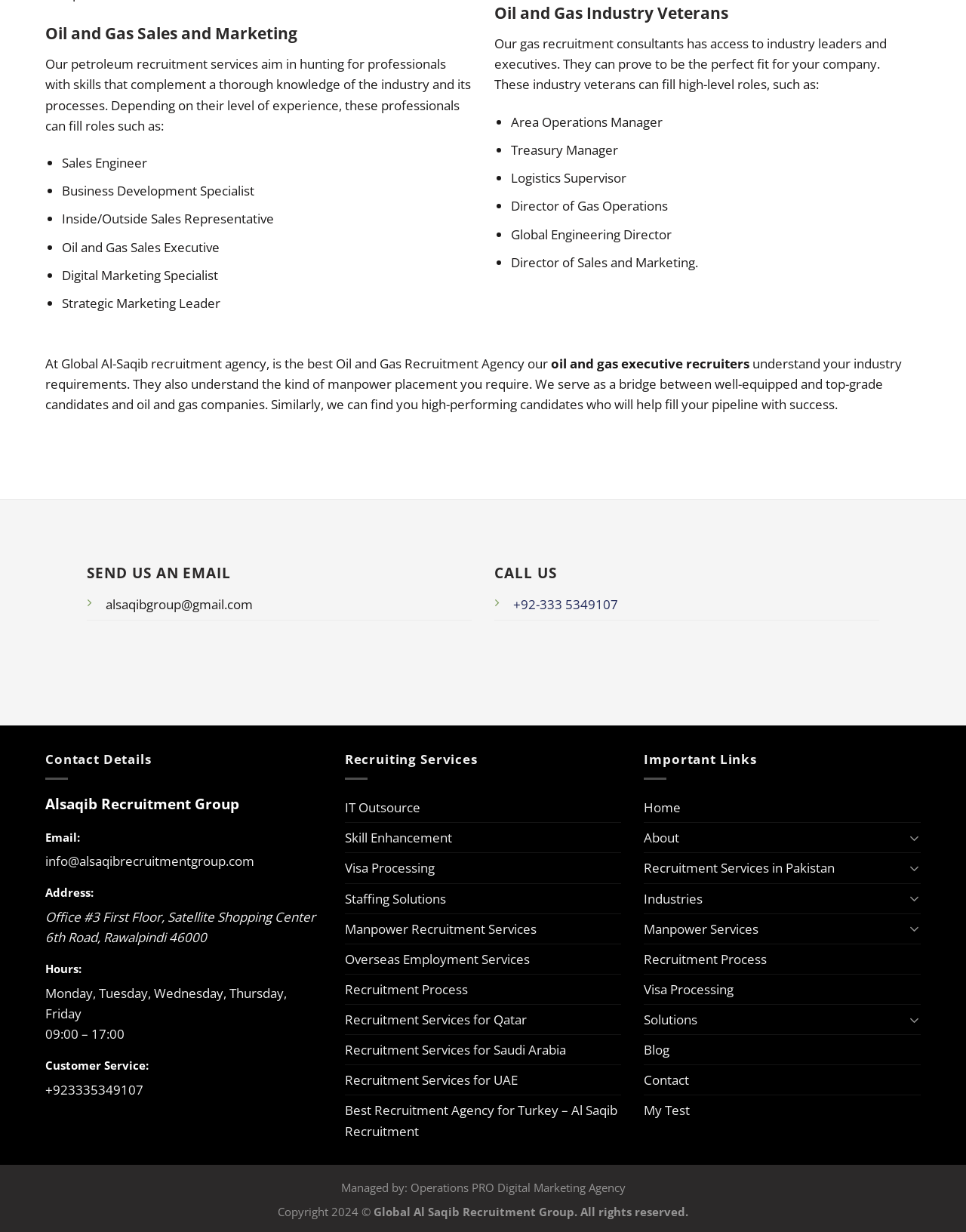Kindly determine the bounding box coordinates for the area that needs to be clicked to execute this instruction: "Send an email to info@alsaqibrecruitmentgroup.com".

[0.047, 0.692, 0.263, 0.706]